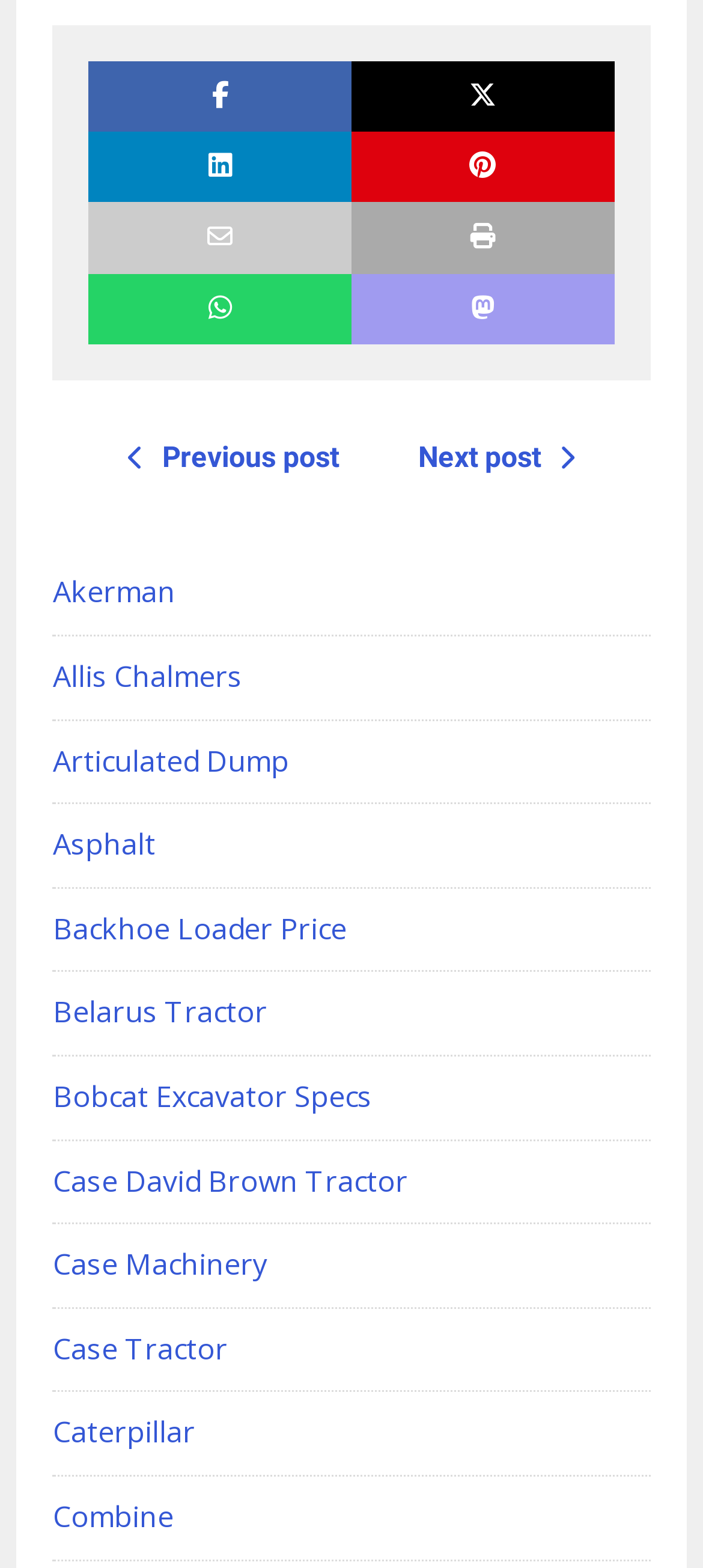How many links are there in the top navigation bar?
Please provide a single word or phrase as your answer based on the image.

8